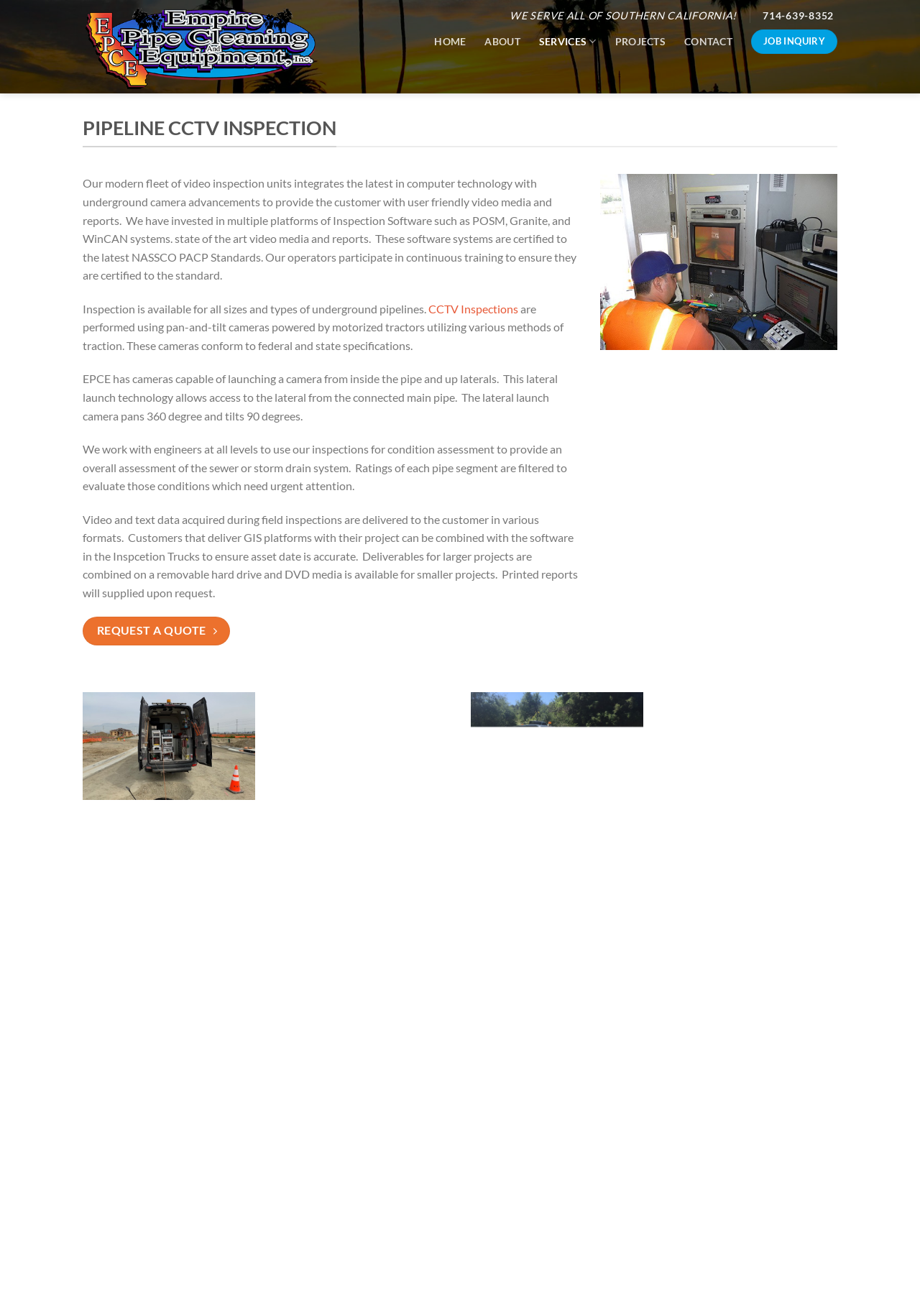What is the lateral launch technology used for?
Can you offer a detailed and complete answer to this question?

The lateral launch technology is used to access laterals from the main pipe, which allows the camera to pan 360 degrees and tilt 90 degrees, as mentioned in the paragraph of text under the 'PIPELINE CCTV INSPECTION' heading.